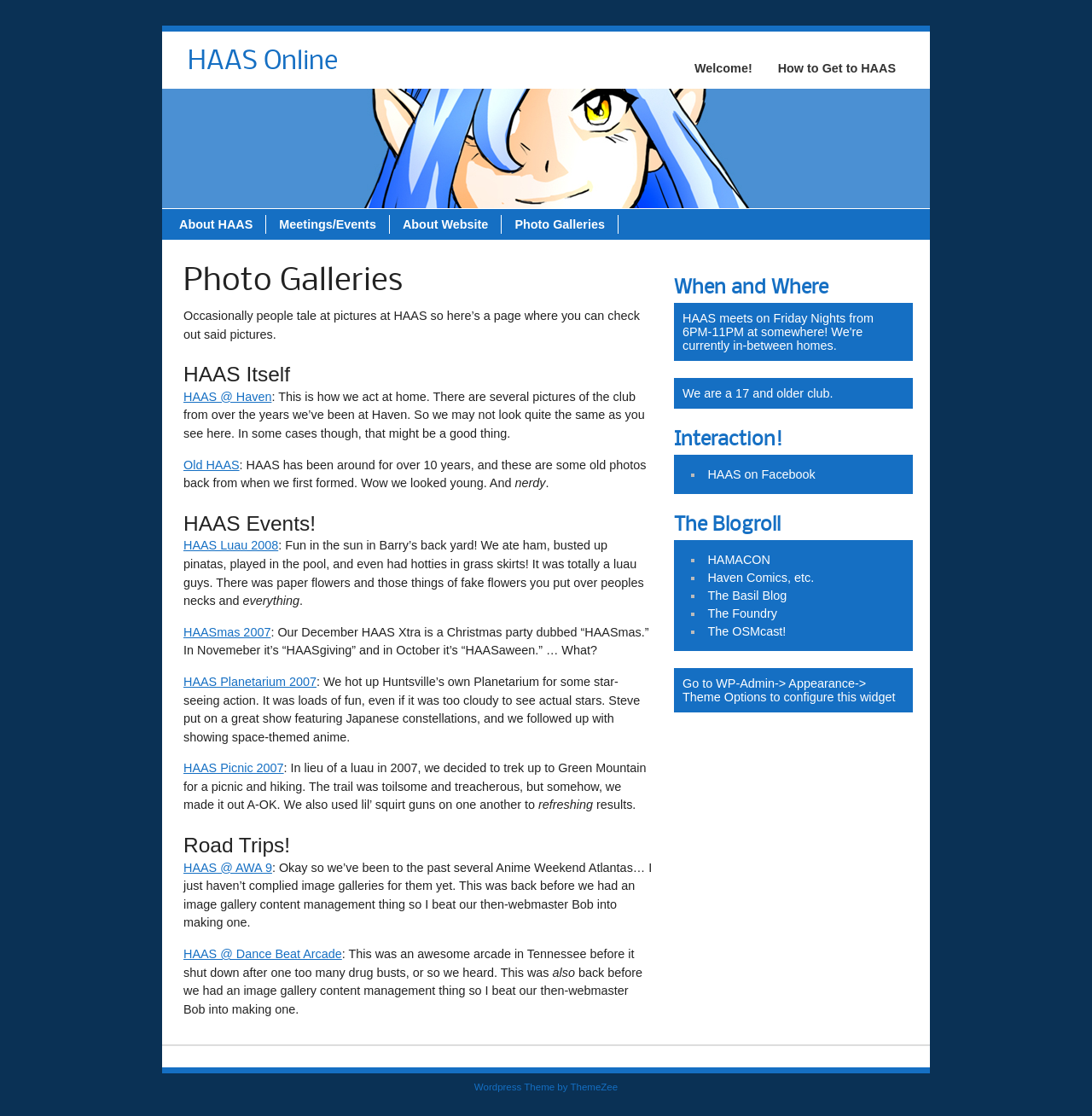Answer the question below with a single word or a brief phrase: 
What is the name of the first link under 'Interaction!'?

HAAS on Facebook